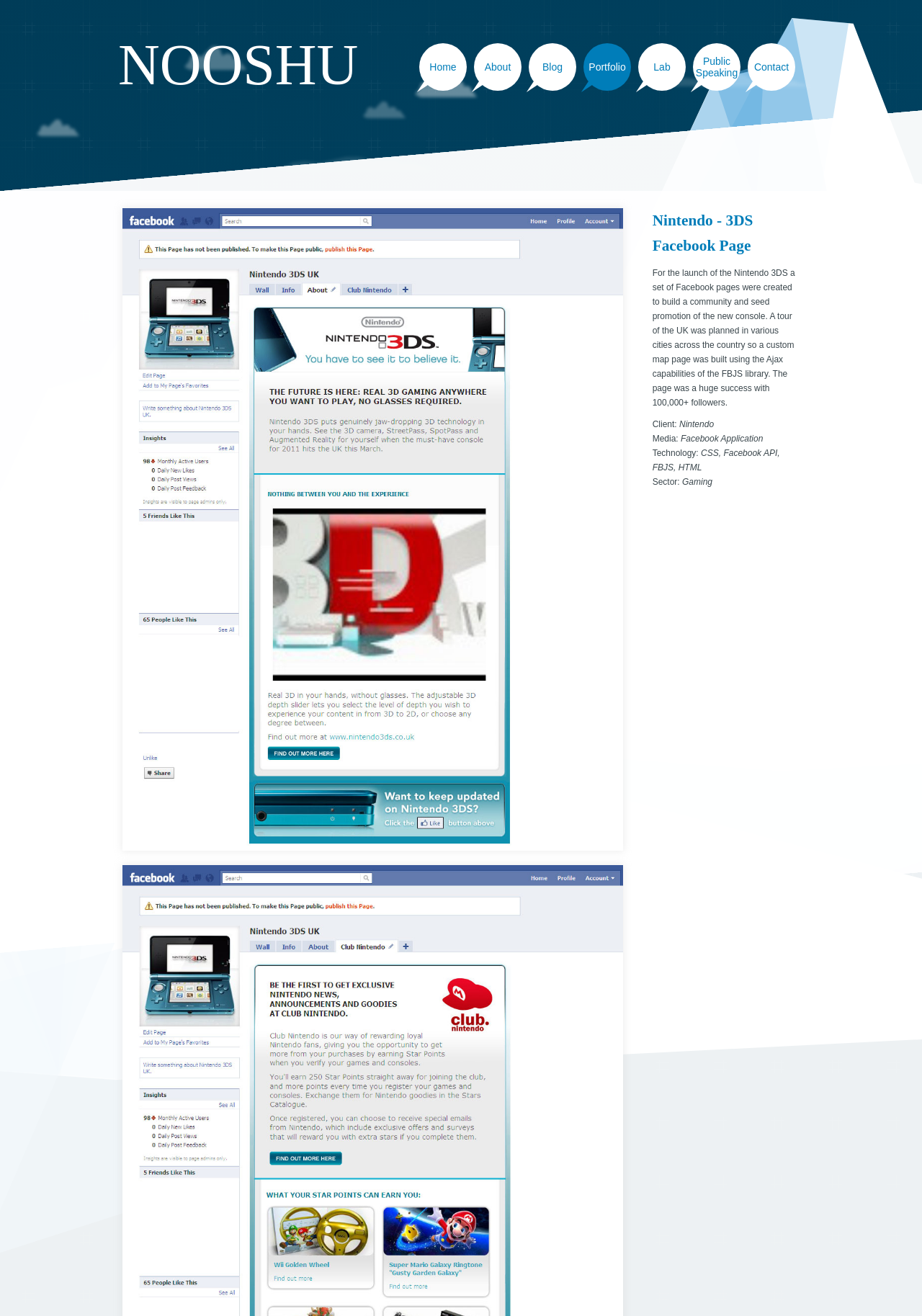What is the sector of the client?
Based on the image, answer the question with a single word or brief phrase.

Gaming